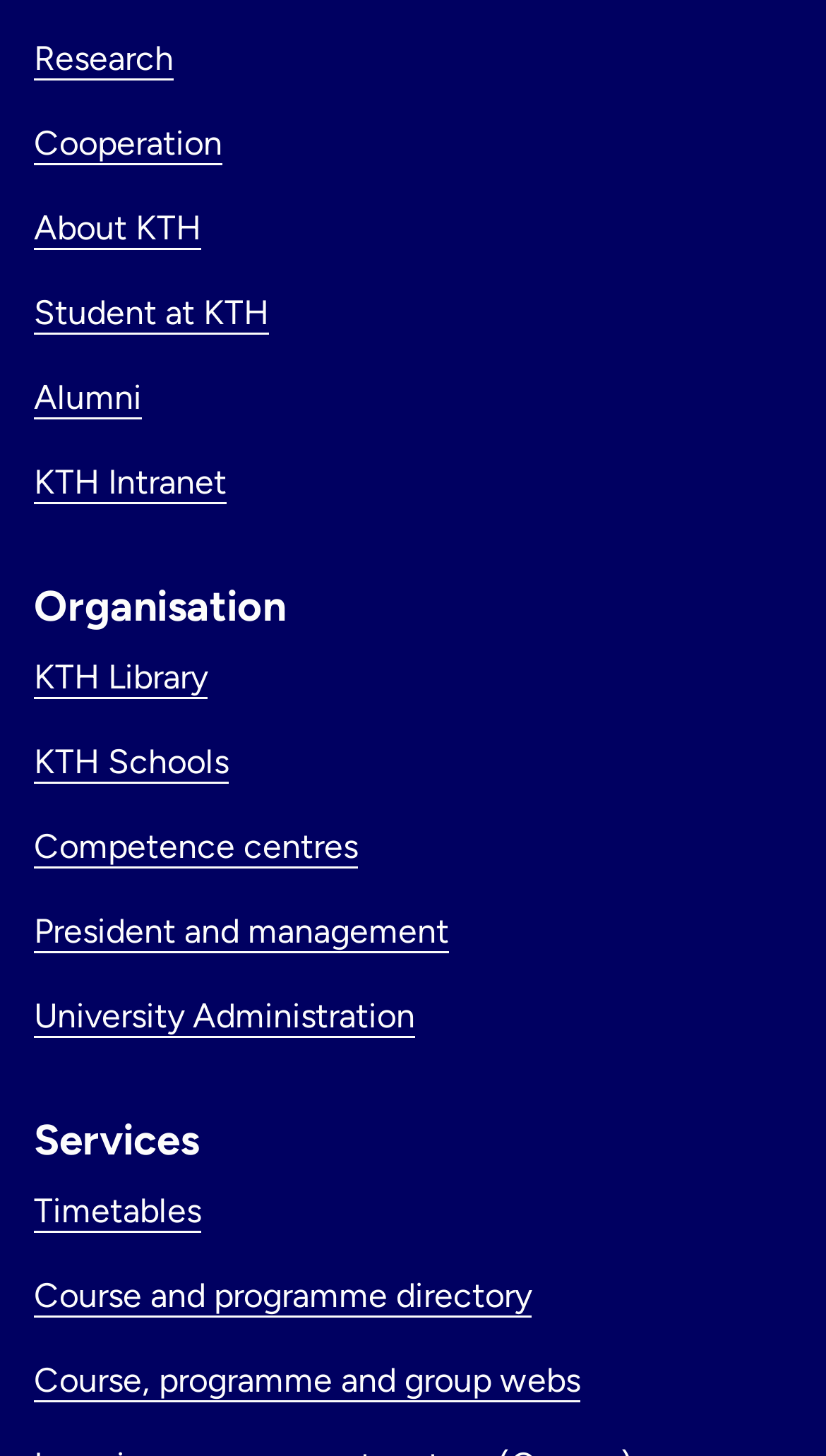Provide a one-word or brief phrase answer to the question:
How many links are in the top menu?

9